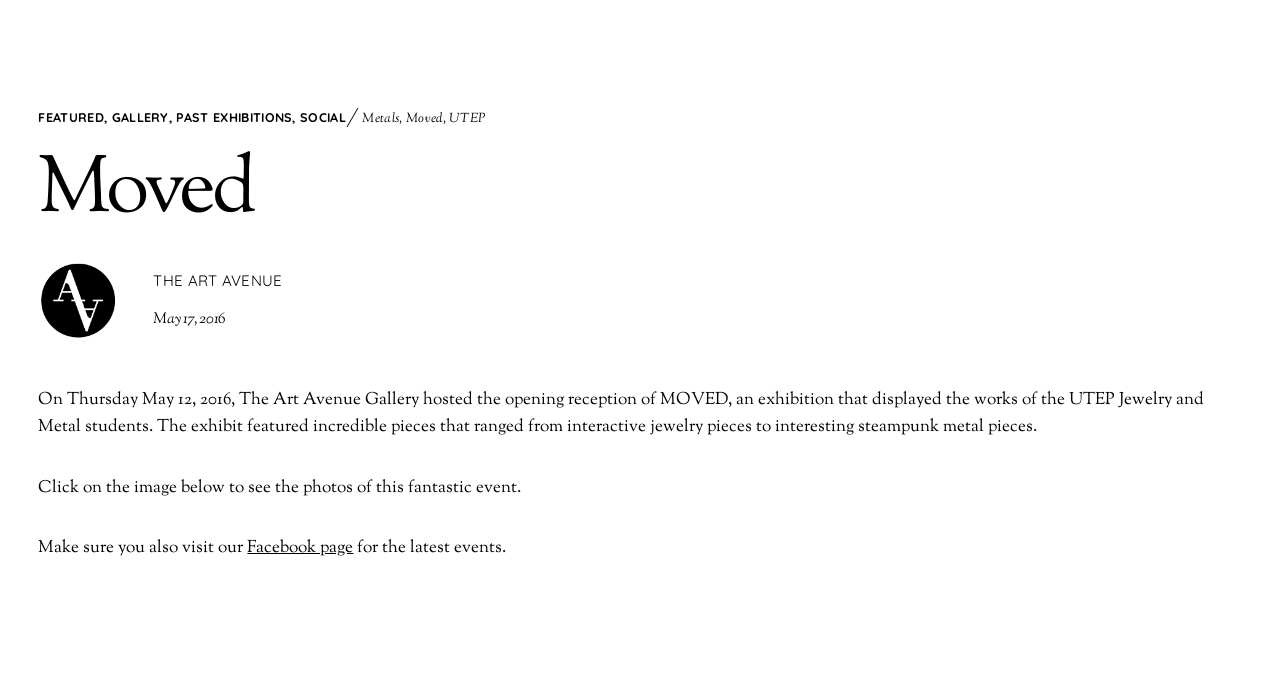Please identify the bounding box coordinates of the element I should click to complete this instruction: 'visit the 'PAST EXHIBITIONS' page'. The coordinates should be given as four float numbers between 0 and 1, like this: [left, top, right, bottom].

[0.138, 0.161, 0.229, 0.184]